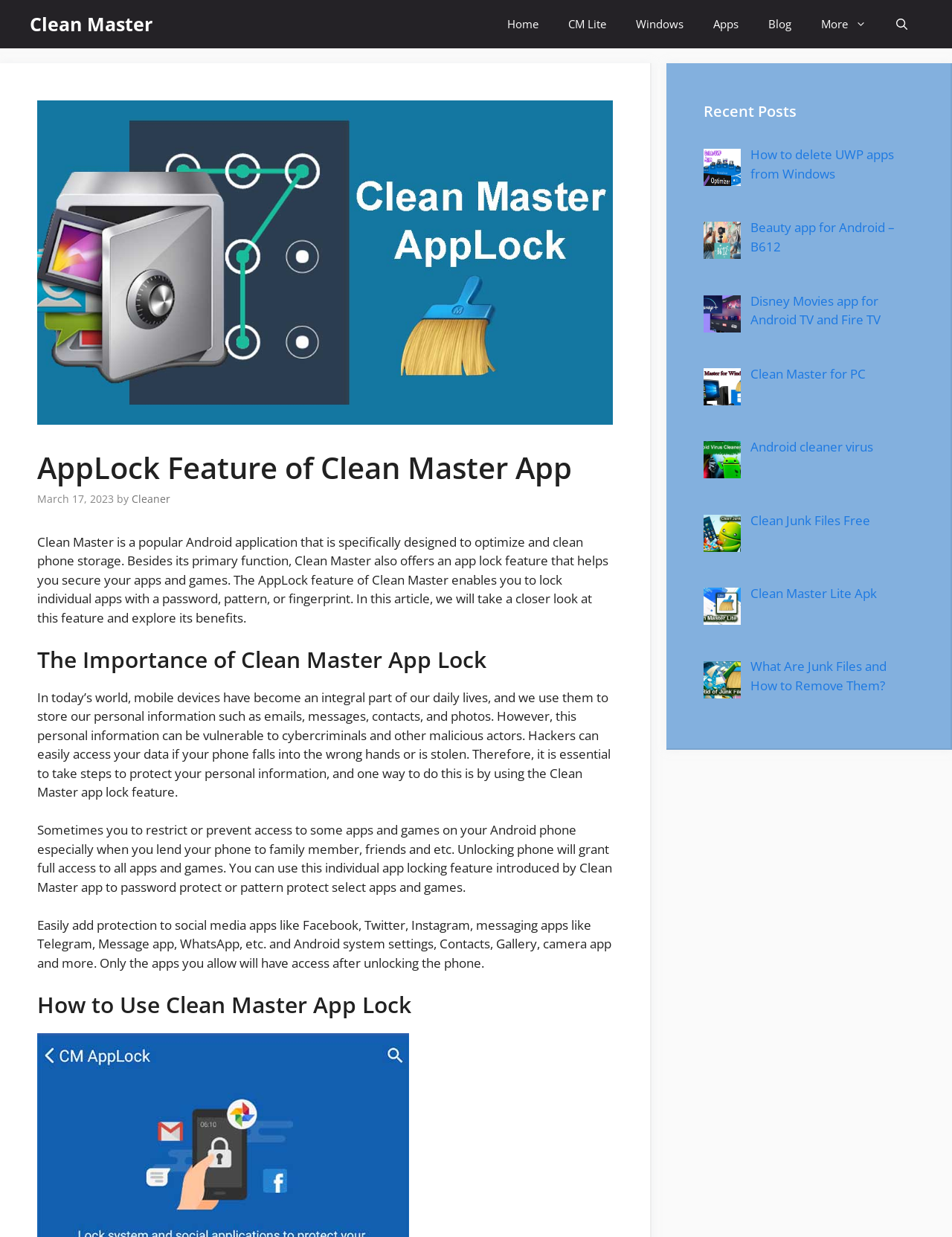Determine the bounding box coordinates of the section to be clicked to follow the instruction: "Search using the search icon". The coordinates should be given as four float numbers between 0 and 1, formatted as [left, top, right, bottom].

None